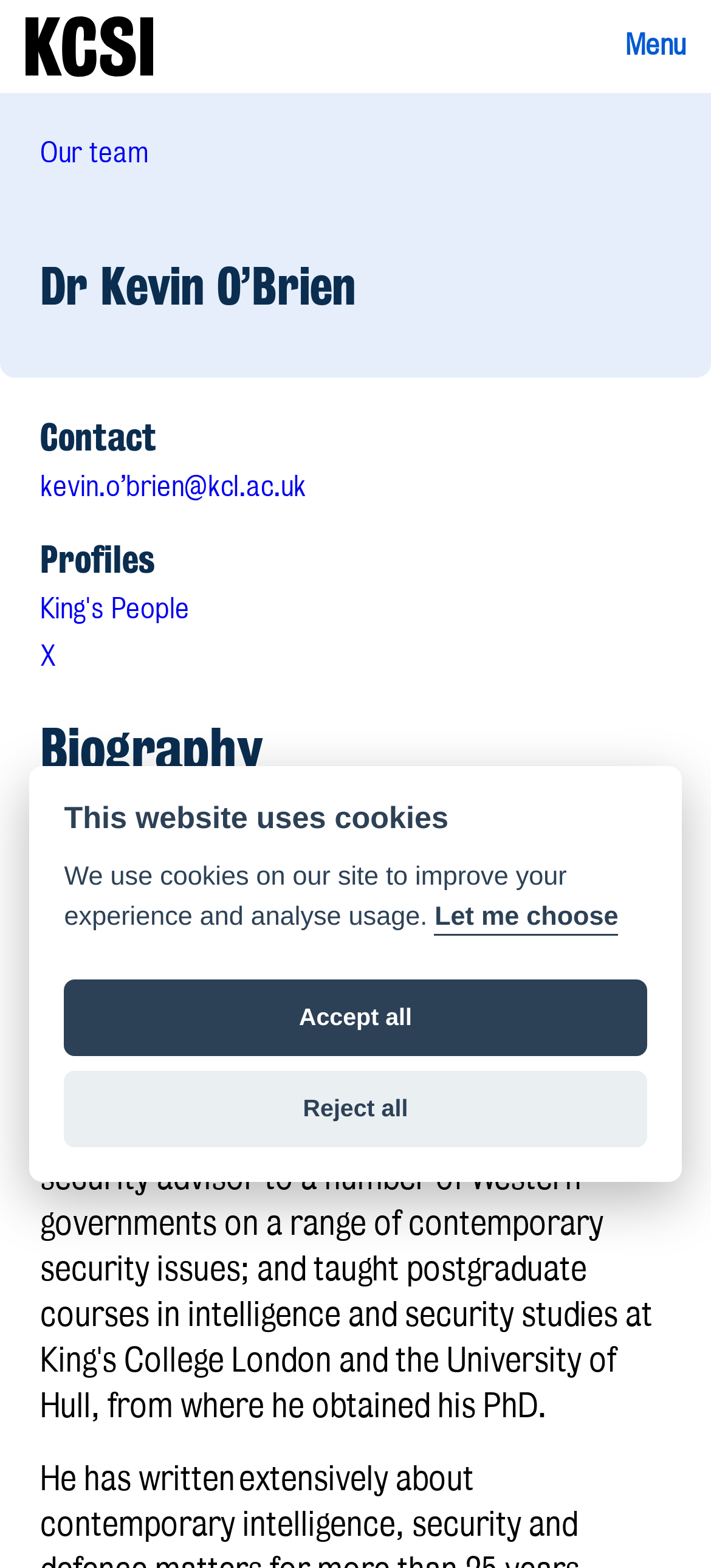Specify the bounding box coordinates of the area that needs to be clicked to achieve the following instruction: "Login to the website".

None